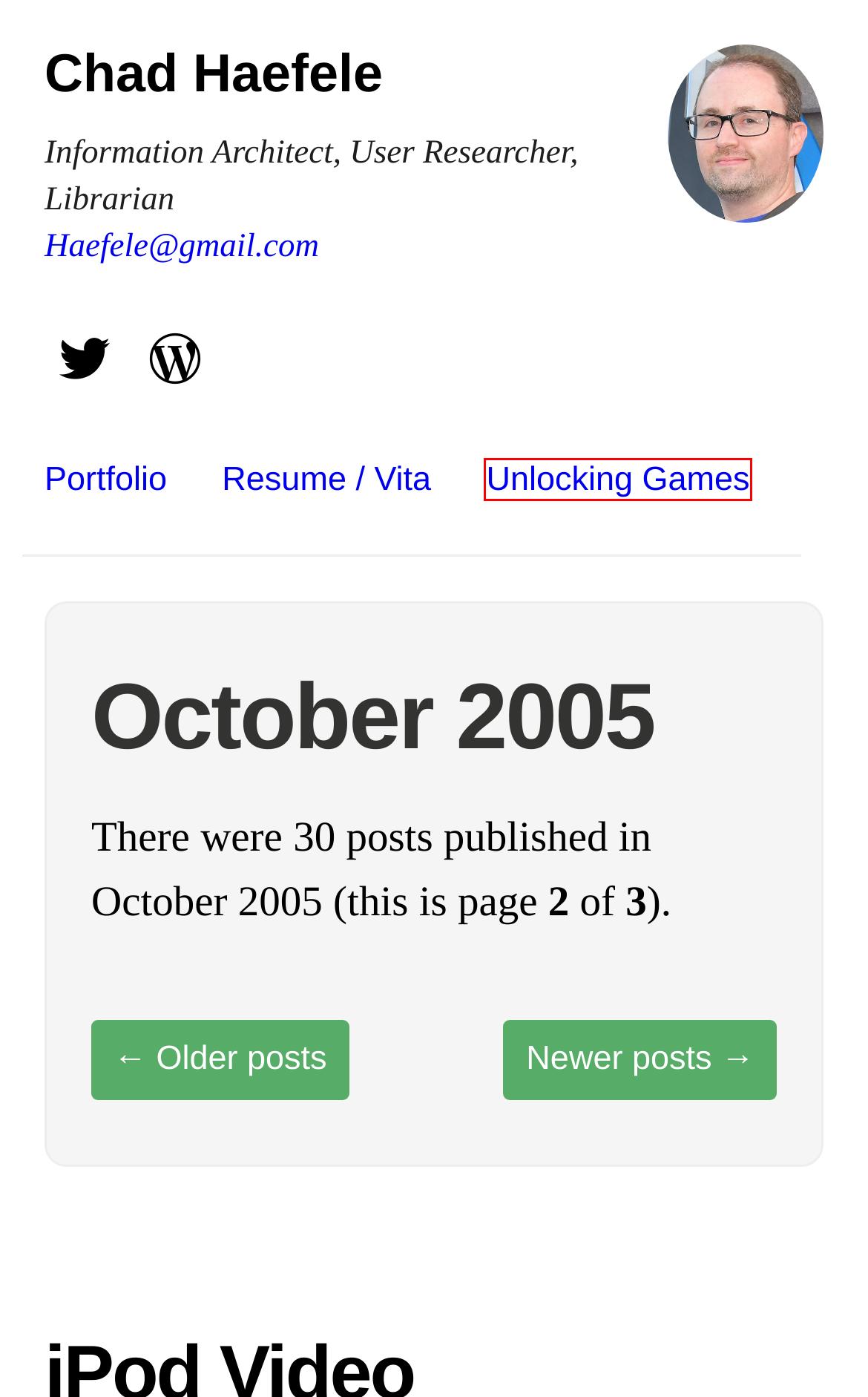Examine the screenshot of a webpage with a red bounding box around an element. Then, select the webpage description that best represents the new page after clicking the highlighted element. Here are the descriptions:
A. Ramblings Archives - Chad Haefele
B. Resume / Vita - Chad Haefele
C. Inquisitor - Google with some extras - Chad Haefele
D. October 2005 - Chad Haefele
E. October 2005 - Page 3 of 3 - Chad Haefele
F. Portfolio - Chad Haefele
G. Unlocking Games - Chad Haefele
H. Top 10 multiplayer video game countdown: #6 - Chad Haefele

G